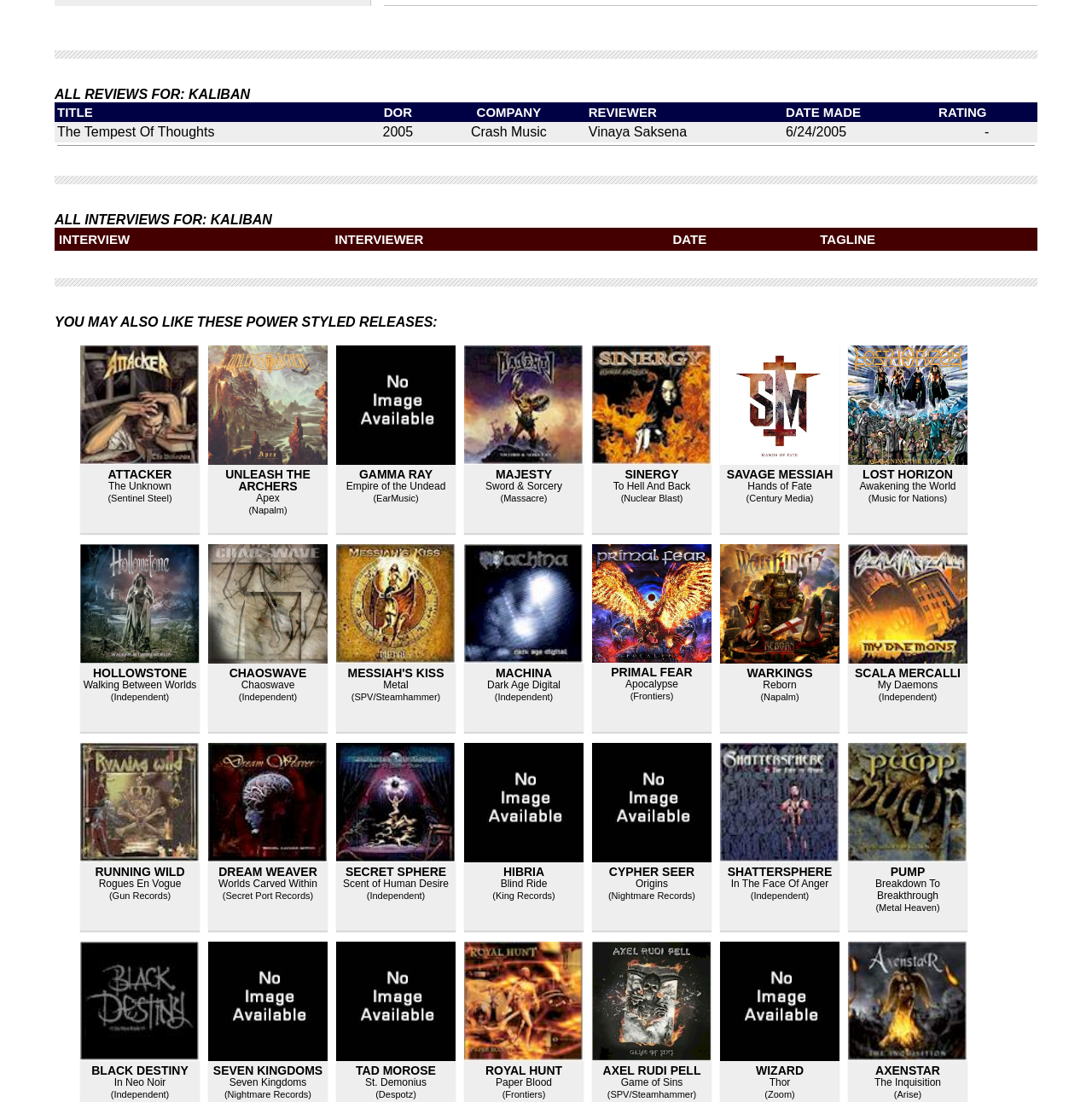How many columns are in the table containing album reviews?
Please provide a single word or phrase as the answer based on the screenshot.

6